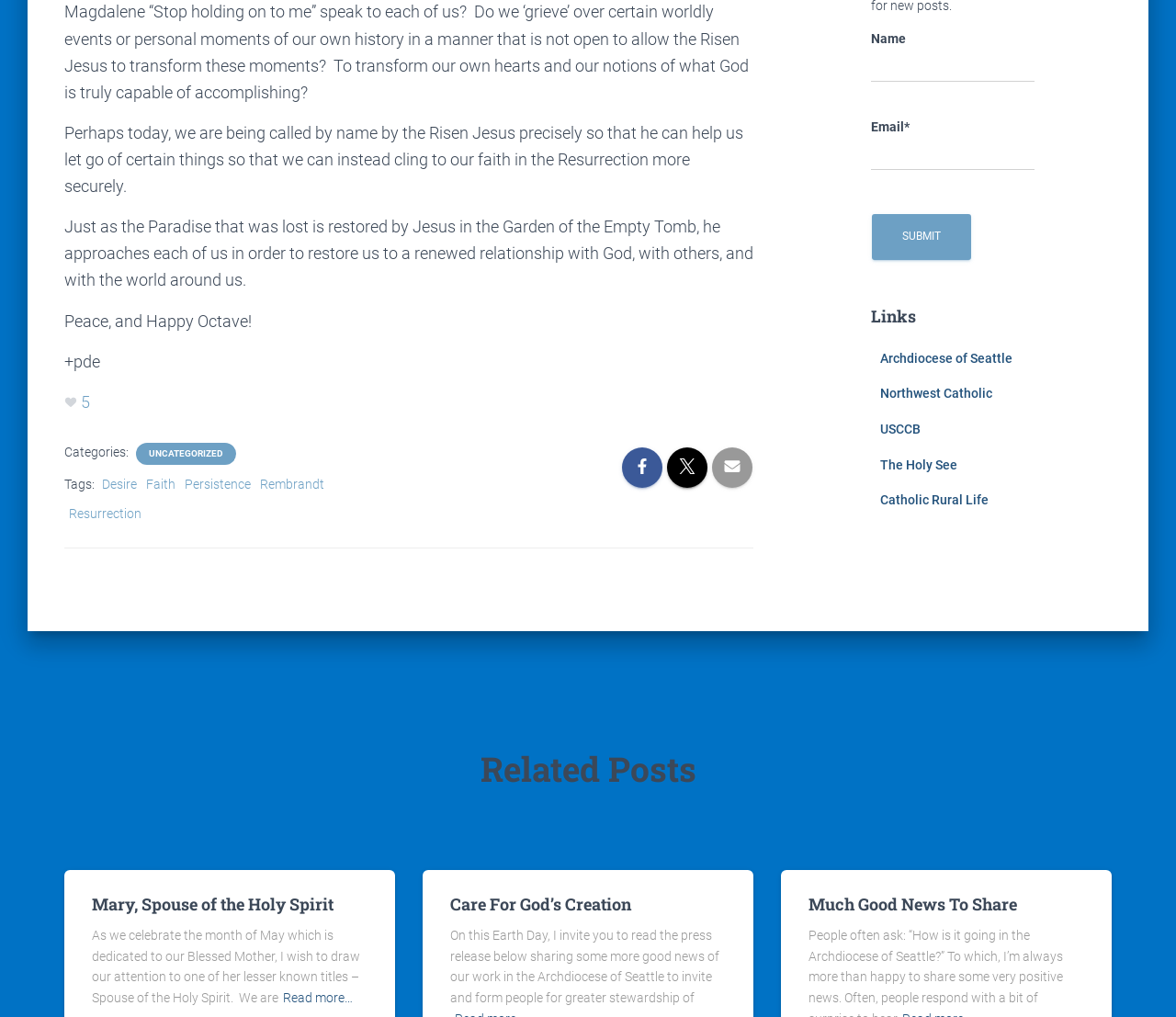Give the bounding box coordinates for the element described by: "name="submit" value="Post Comment"".

None